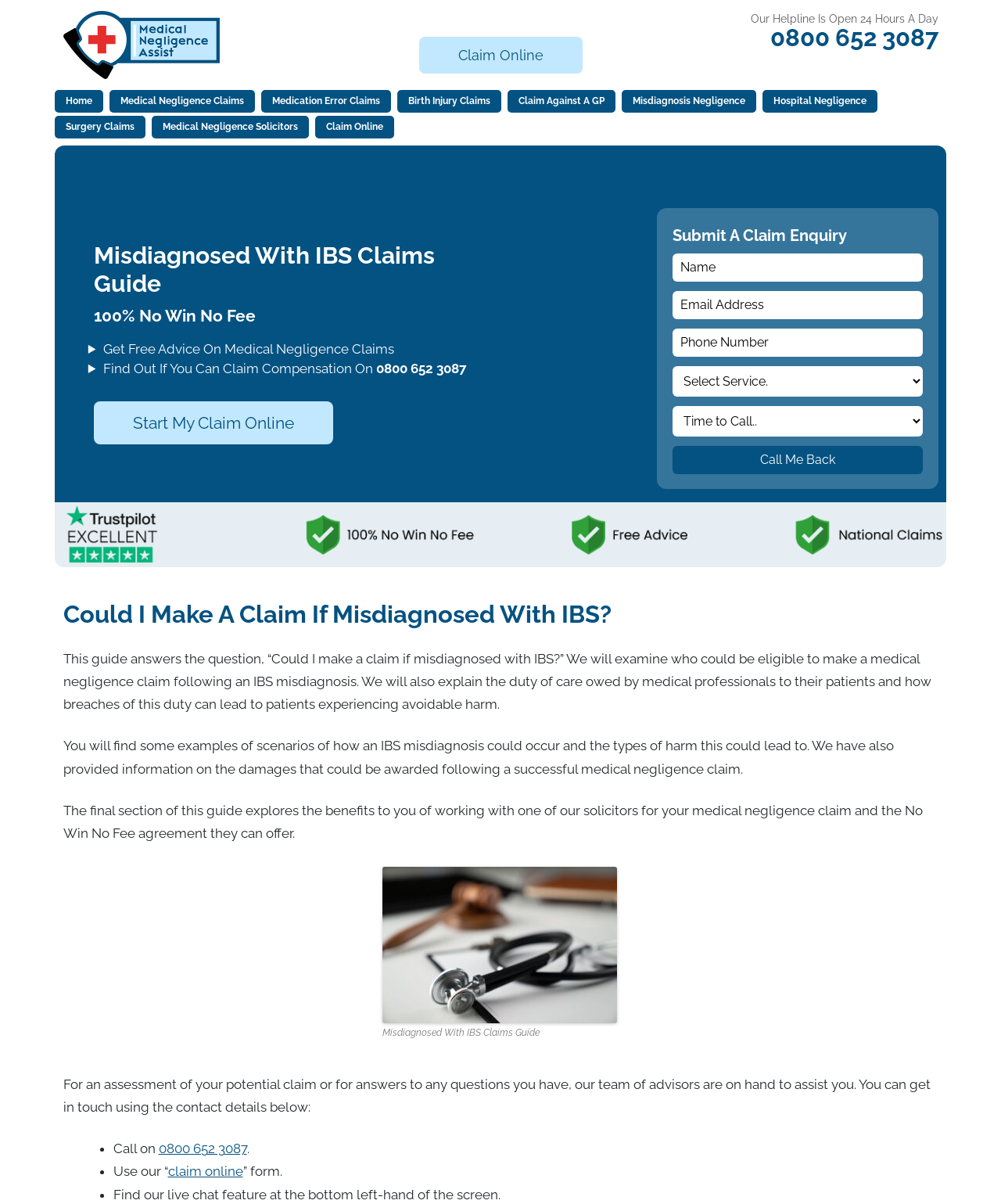Identify the bounding box for the UI element specified in this description: "Wrongful Death Negligence Compensation Claims". The coordinates must be four float numbers between 0 and 1, formatted as [left, top, right, bottom].

[0.055, 0.312, 0.195, 0.354]